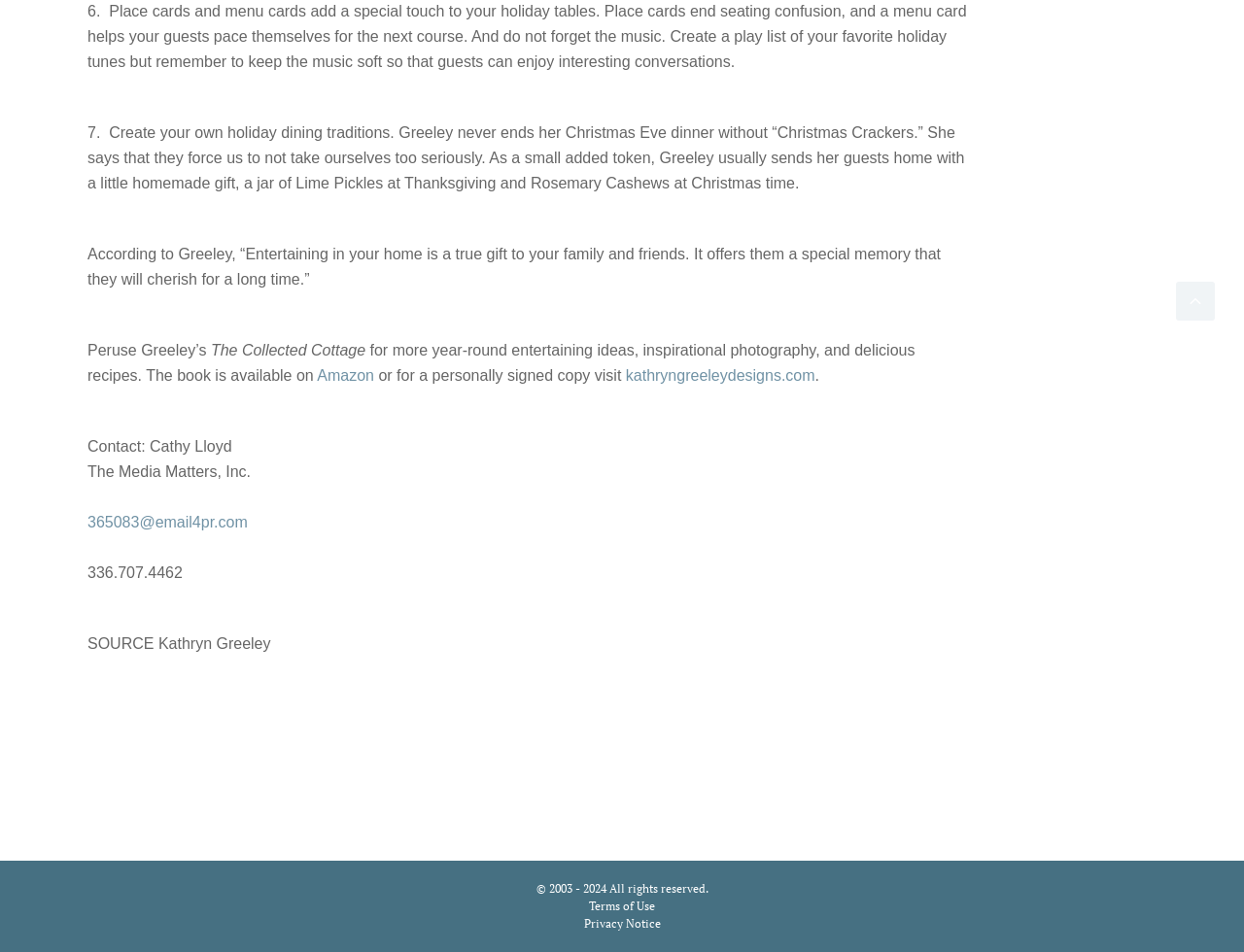Extract the bounding box coordinates for the UI element described by the text: "Privacy Notice". The coordinates should be in the form of [left, top, right, bottom] with values between 0 and 1.

[0.469, 0.962, 0.531, 0.977]